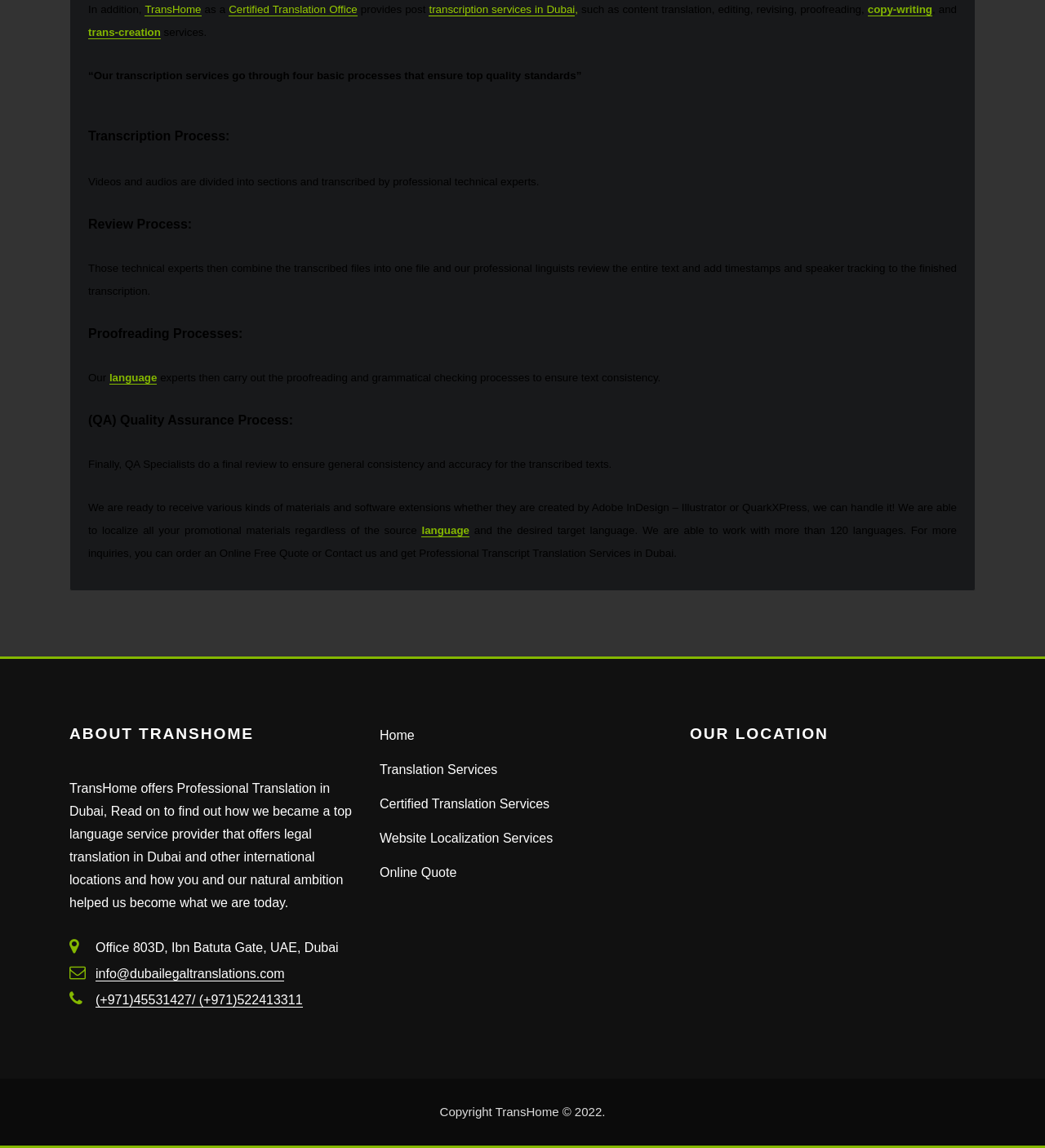How can I contact TransHome for inquiries?
Provide a thorough and detailed answer to the question.

According to the webpage, if I have any inquiries, I can order an Online Free Quote or Contact TransHome directly, as mentioned in the paragraph that describes their ability to provide professional transcript translation services in Dubai.